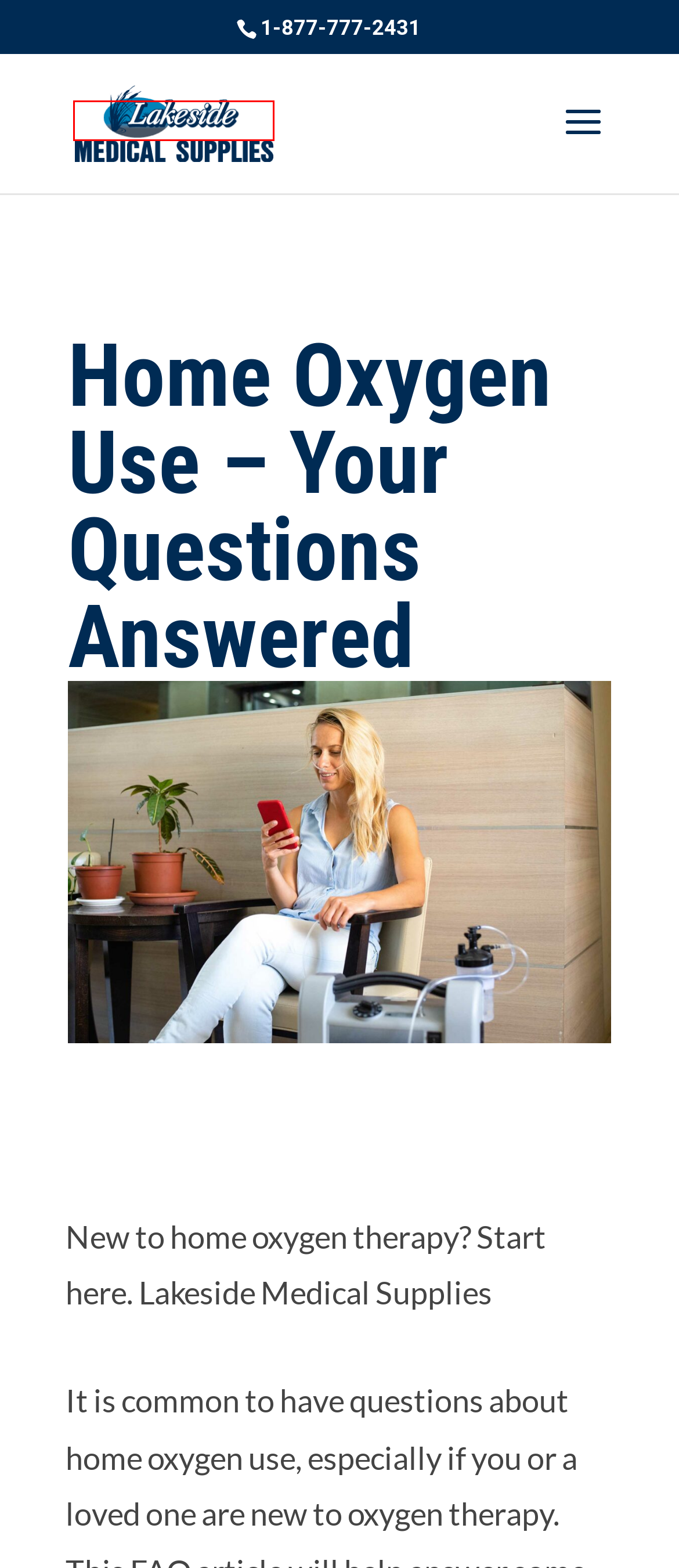You have a screenshot of a webpage with a red bounding box around a UI element. Determine which webpage description best matches the new webpage that results from clicking the element in the bounding box. Here are the candidates:
A. Web Design & Digital Marketing Agency | Kelowna, Vernon, Kamloops, Penticton
B. Learn About Asthma and COPD - Lakeside Medical Supplies
C. Home Oxygen | Lakeside Medical Supplies | Vernon, B.C.
D. Oxygen Therapy Essentials for Respiratory Health & Conditions
E. Shop - Lakeside Medical Supplies
F. Home - Lakeside Medical Supplies
G. Reliable Access to Home Healthcare Supplies - Lakeside Medical
H. Empowering Care at Home: Home Healthcare Supplies

F